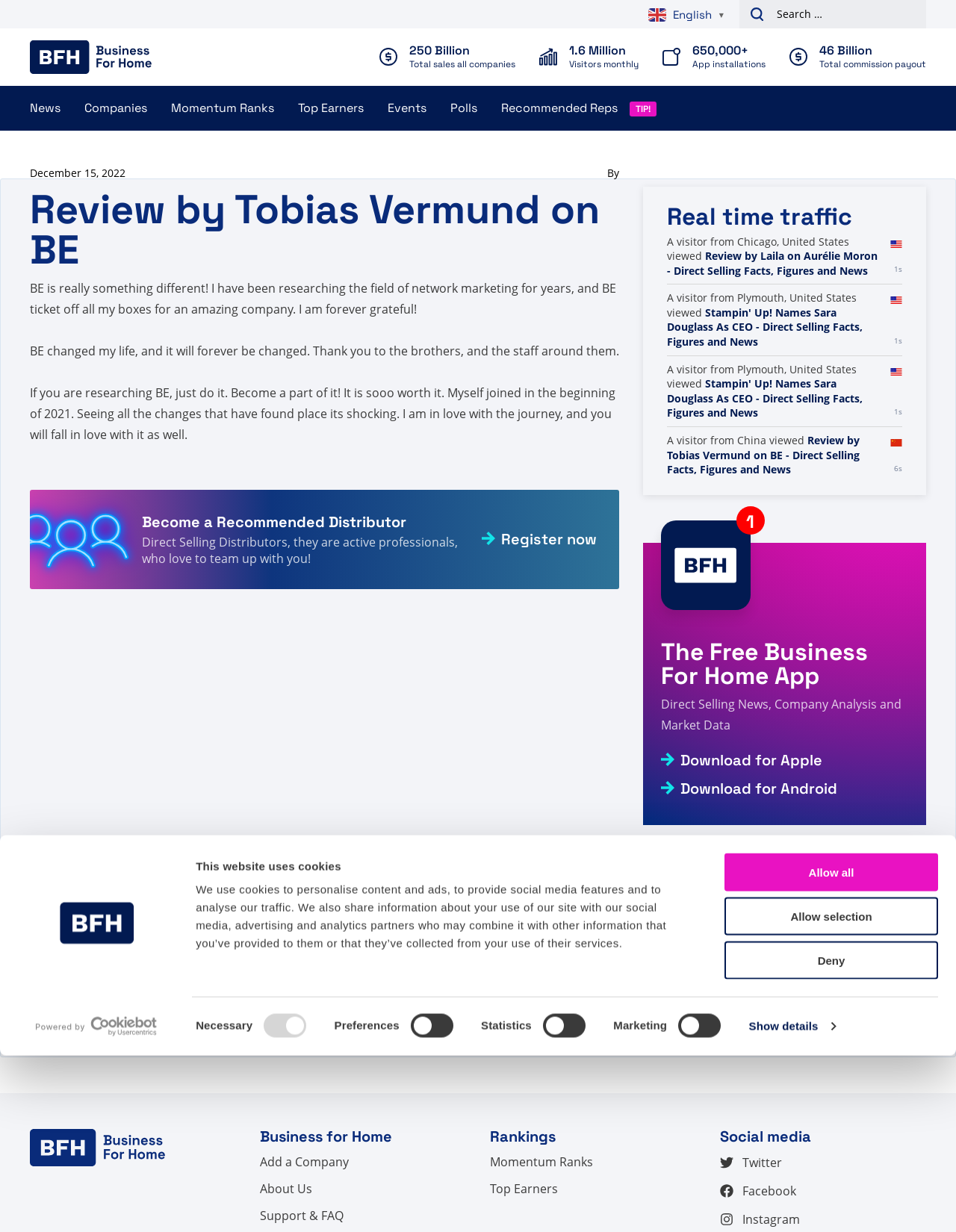Please find the bounding box for the UI component described as follows: "Add a Company".

[0.272, 0.934, 0.365, 0.951]